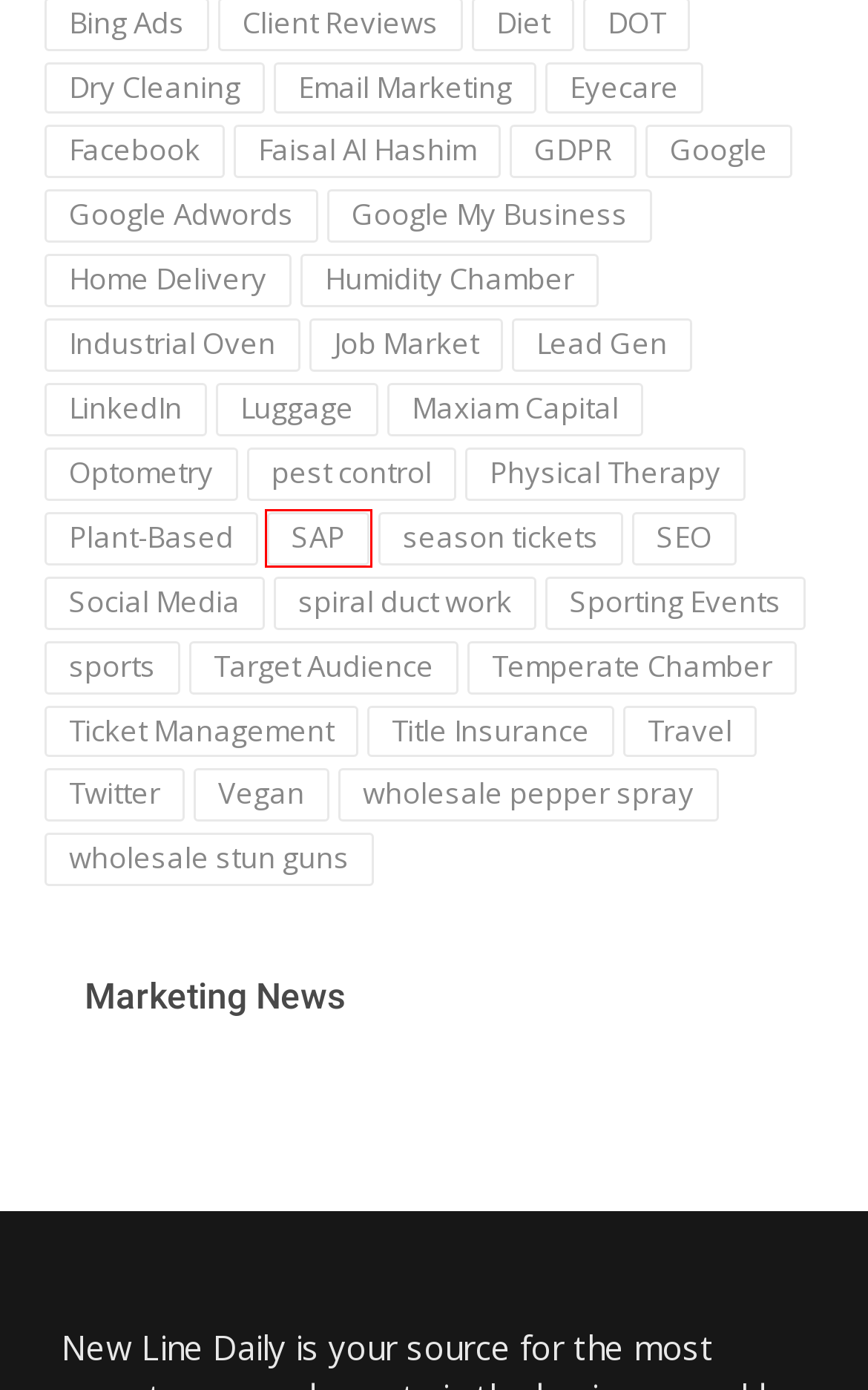Examine the screenshot of a webpage with a red rectangle bounding box. Select the most accurate webpage description that matches the new webpage after clicking the element within the bounding box. Here are the candidates:
A. LinkedIn Archives | Newline Daily
B. sports Archives | Newline Daily
C. SAP Archives | Newline Daily
D. Physical Therapy Archives | Newline Daily
E. Facebook Archives | Newline Daily
F. Industrial Oven Archives | Newline Daily
G. Title Insurance Archives | Newline Daily
H. SEO Archives | Newline Daily

C